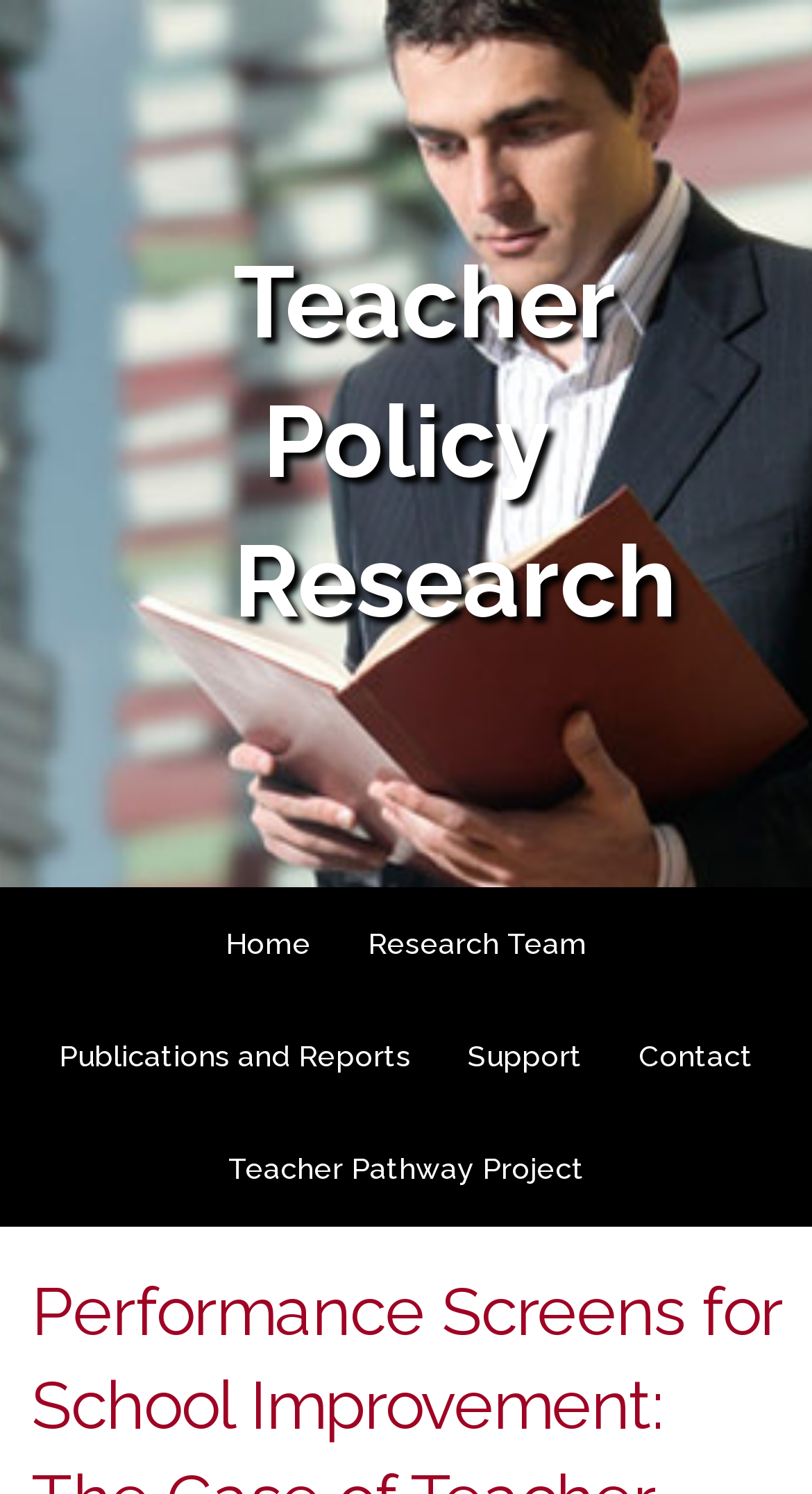Answer this question in one word or a short phrase: What is the category of research on this webpage?

Teacher Policy